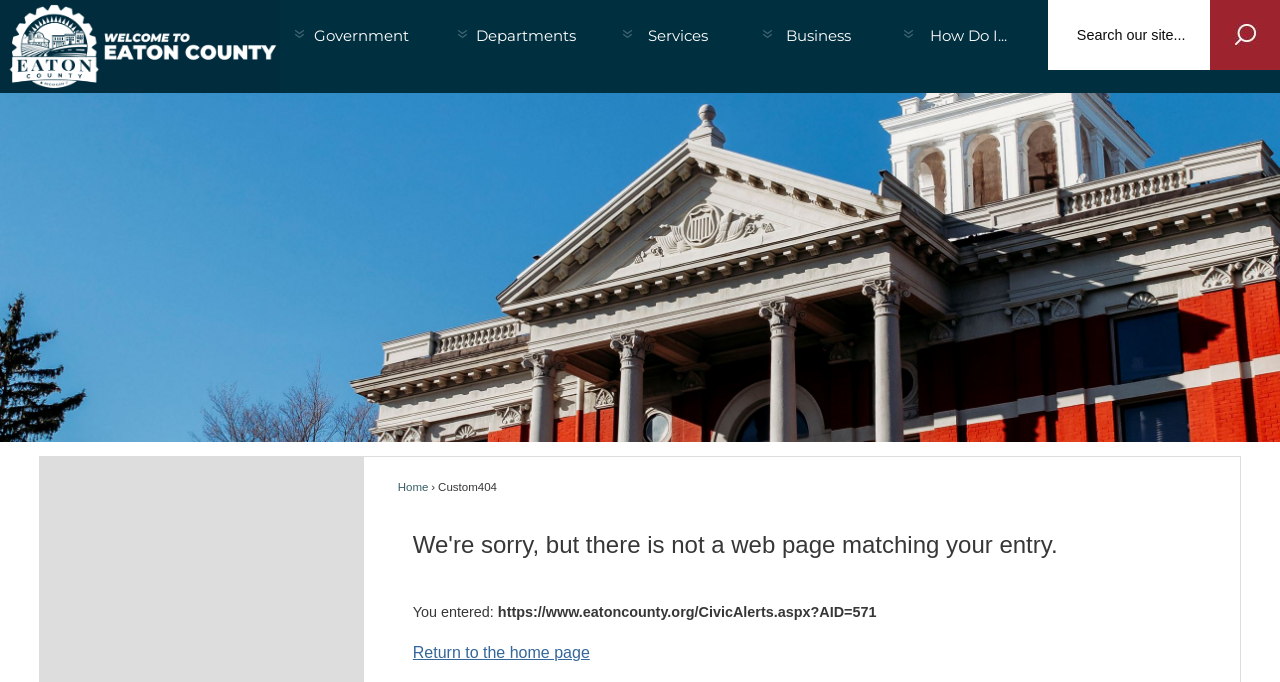Provide a one-word or one-phrase answer to the question:
How many menu items are in the vertical menu?

6